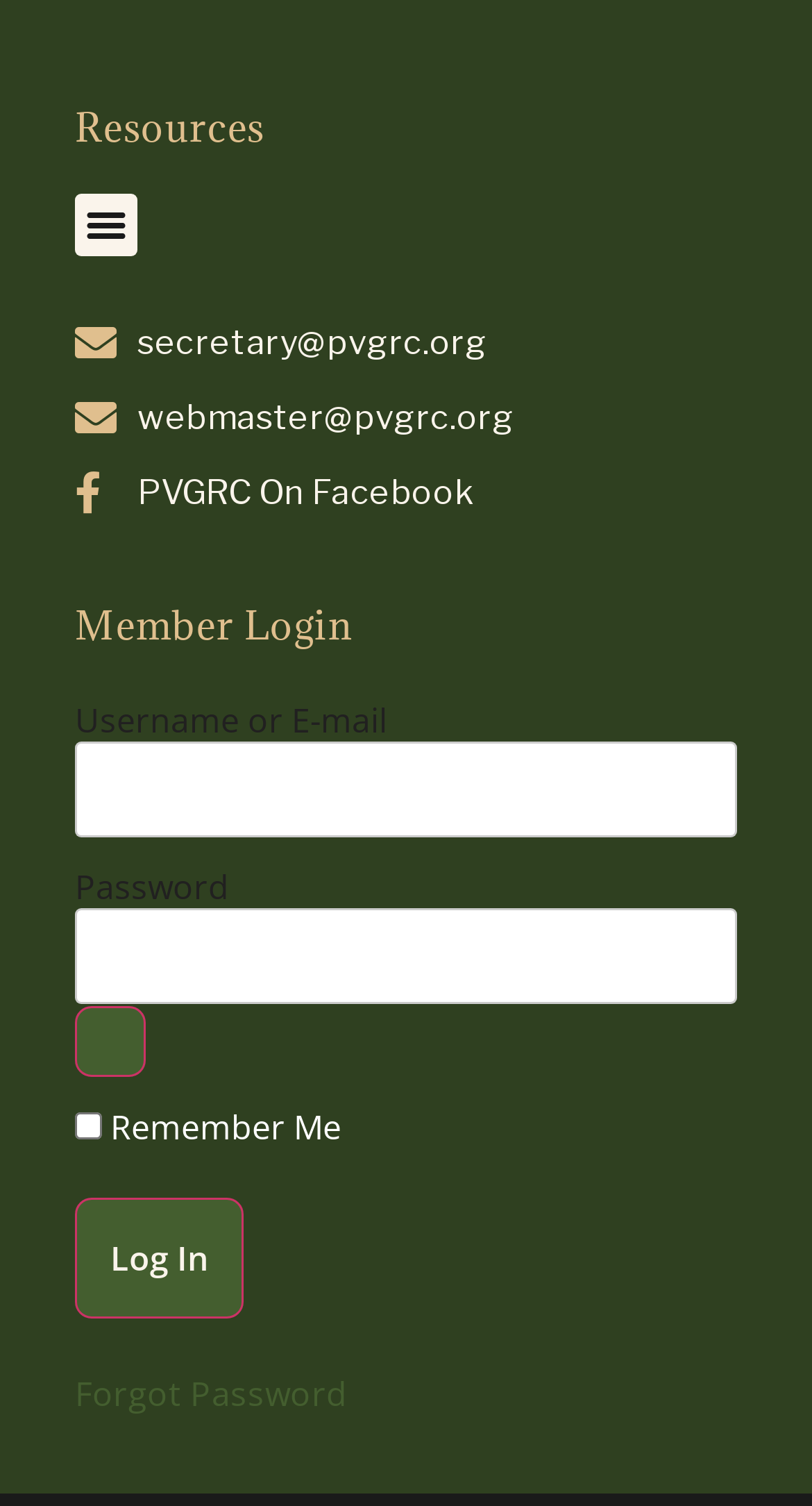Point out the bounding box coordinates of the section to click in order to follow this instruction: "Log in to the member area".

[0.092, 0.795, 0.3, 0.876]